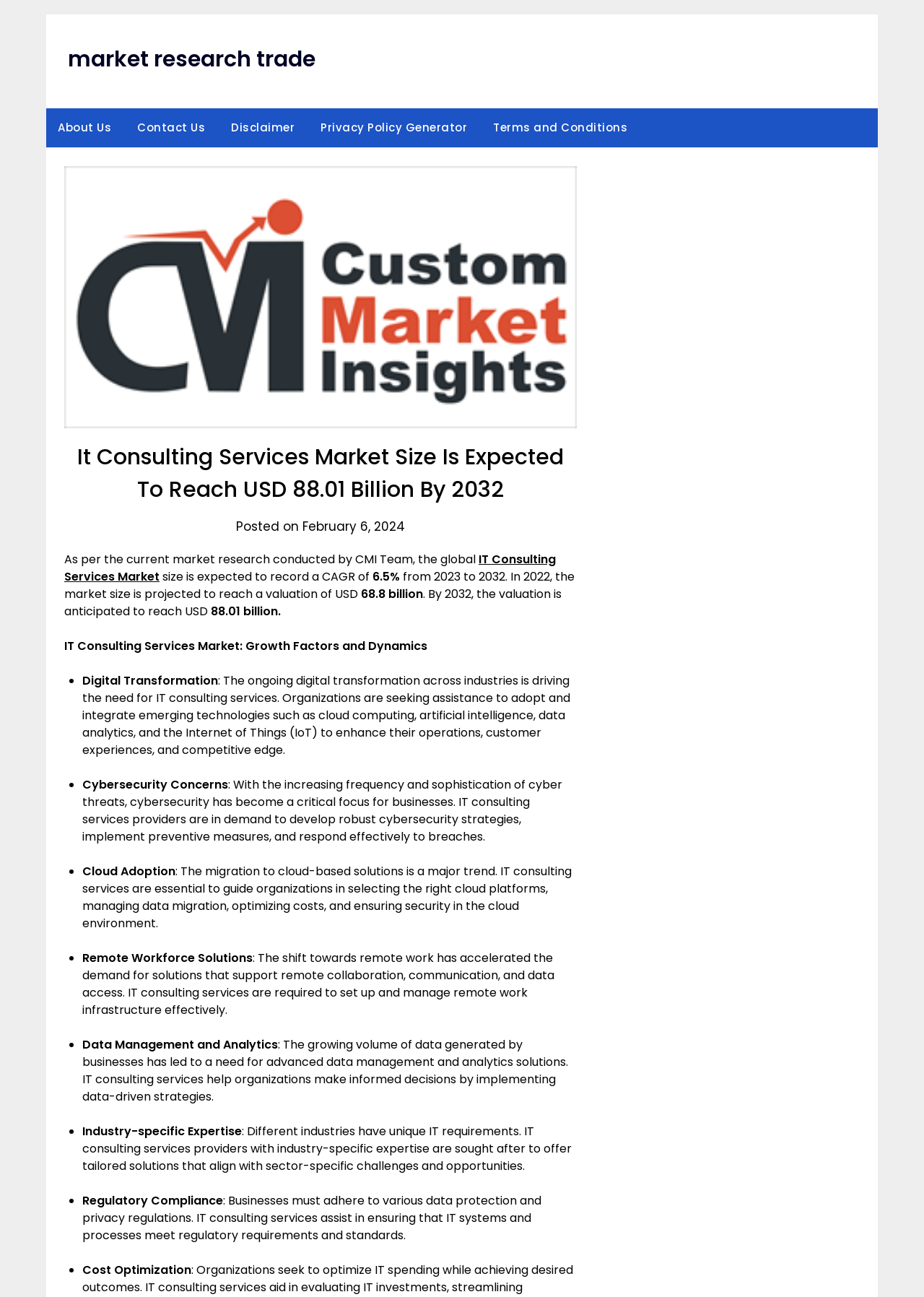What is the projected market size of IT Consulting Services in 2032?
Answer the question using a single word or phrase, according to the image.

USD 88.01 billion